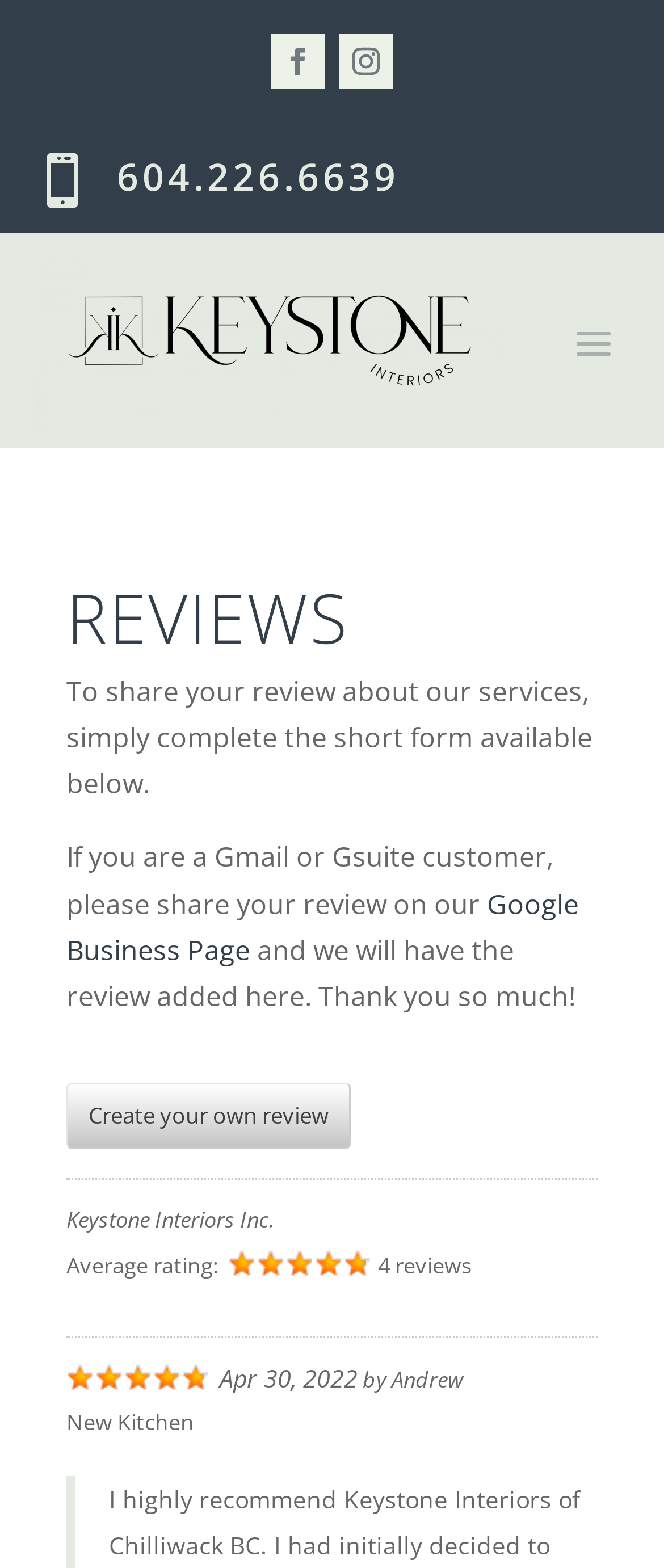What is the phone number?
Respond to the question with a single word or phrase according to the image.

604.226.6639